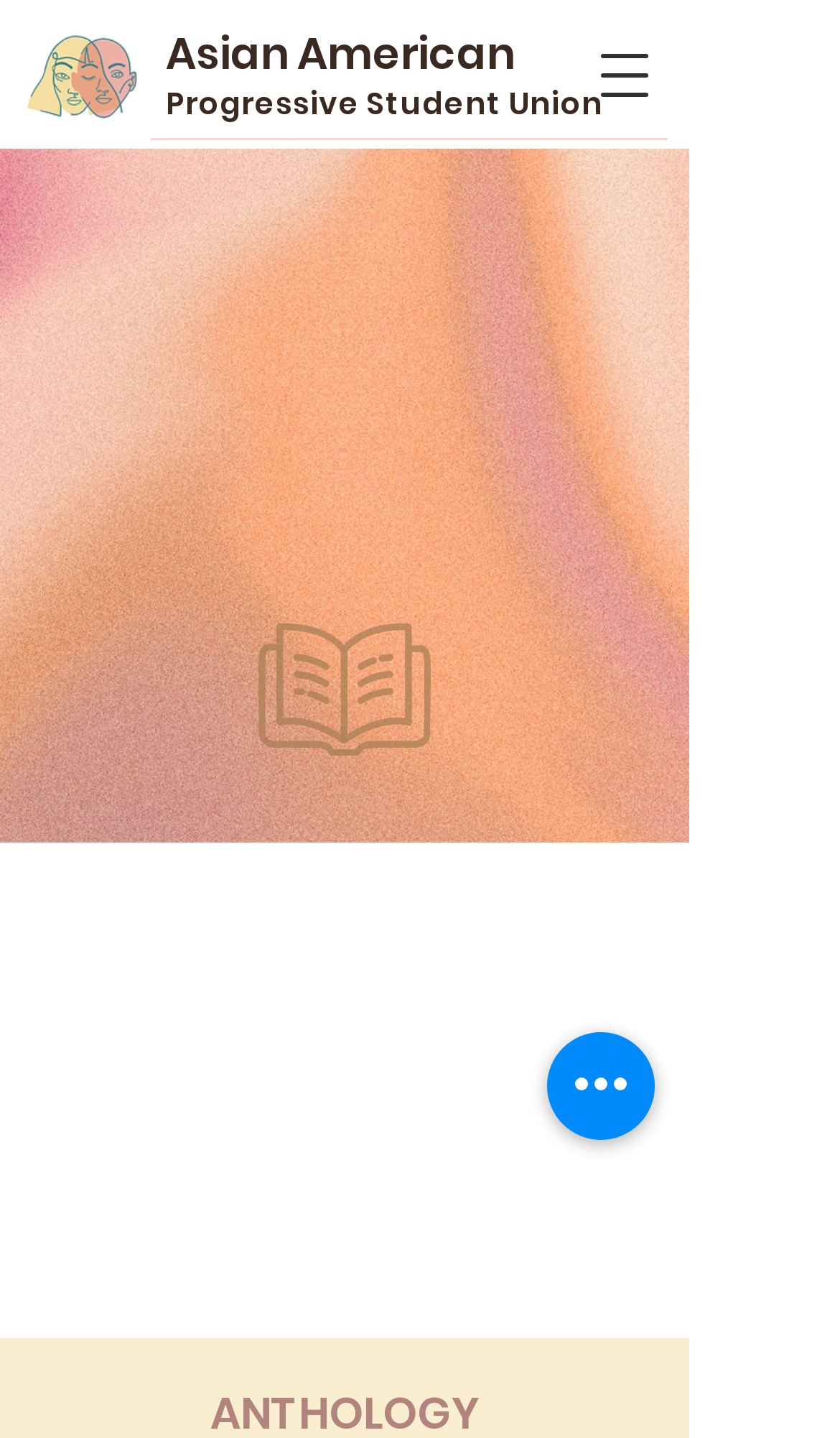What is the section below the image about?
Using the screenshot, give a one-word or short phrase answer.

Submission Guidelines